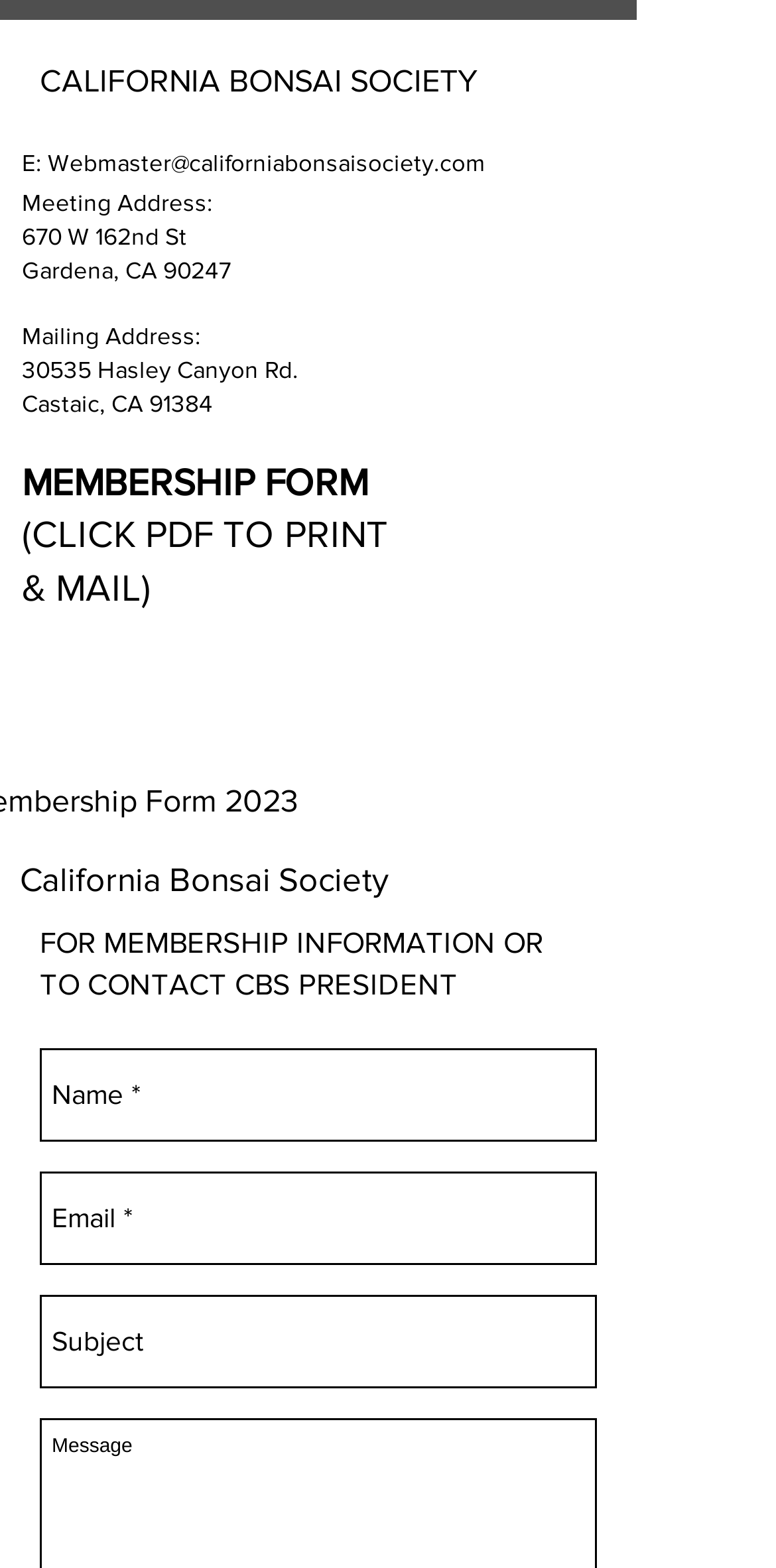How can users contact the CBS president?
Please give a detailed and elaborate answer to the question based on the image.

The webpage provides a form with textboxes for inputting name, email, and subject, which suggests that users can contact the CBS president by submitting their information through this form.